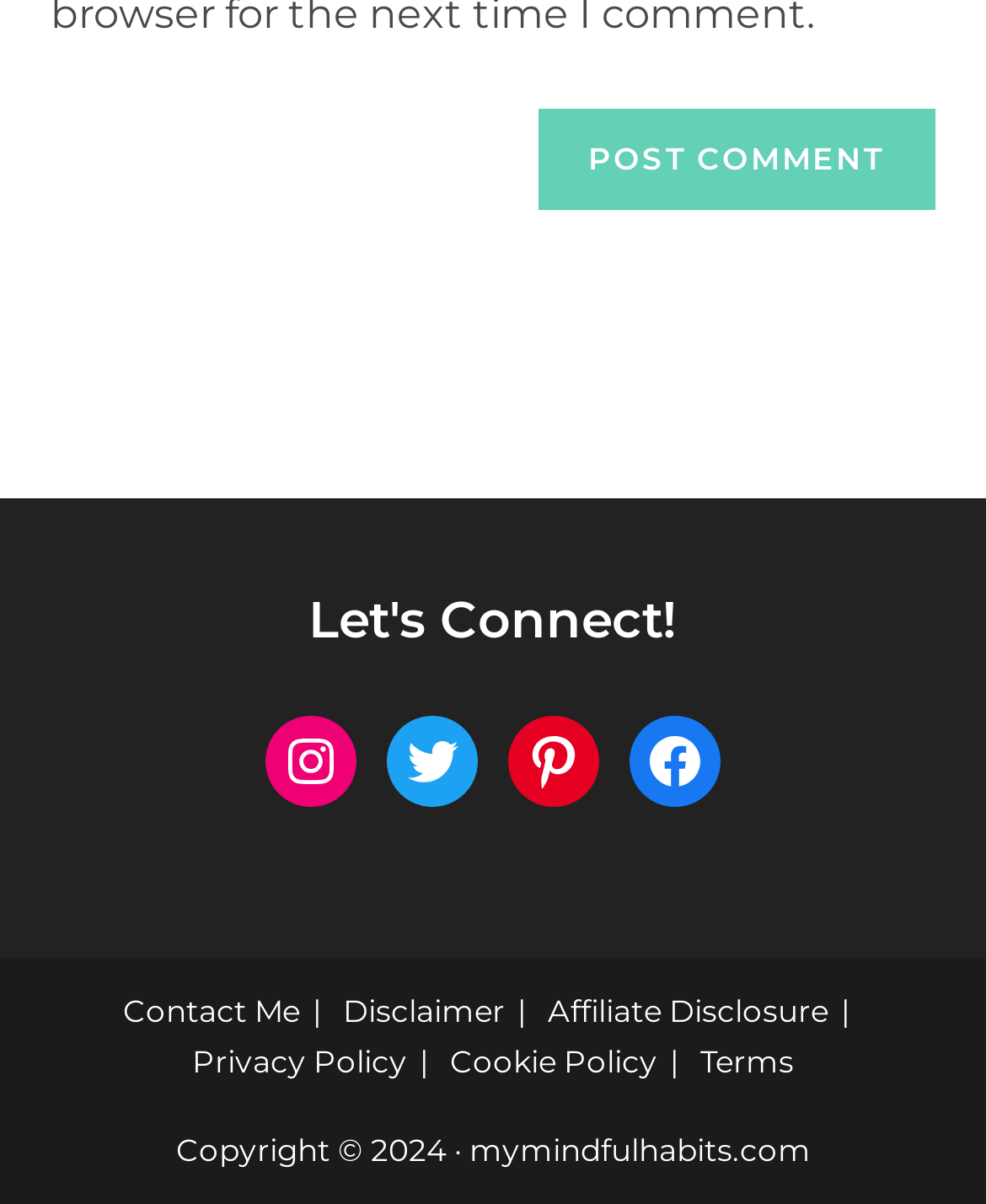Locate the bounding box coordinates of the element that should be clicked to fulfill the instruction: "contact the author".

[0.124, 0.824, 0.304, 0.856]